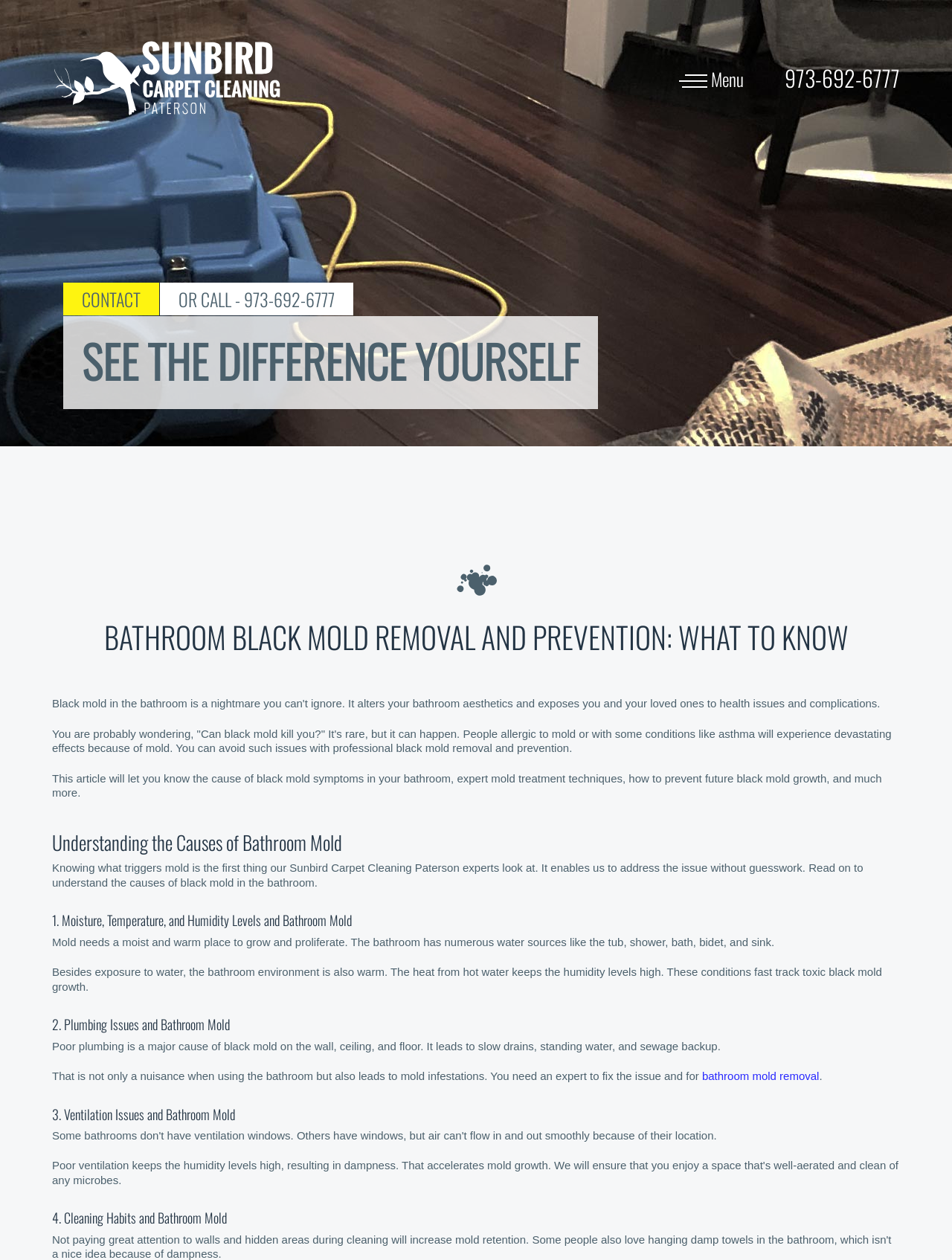Give a short answer to this question using one word or a phrase:
What is the phone number to contact?

973-692-6777